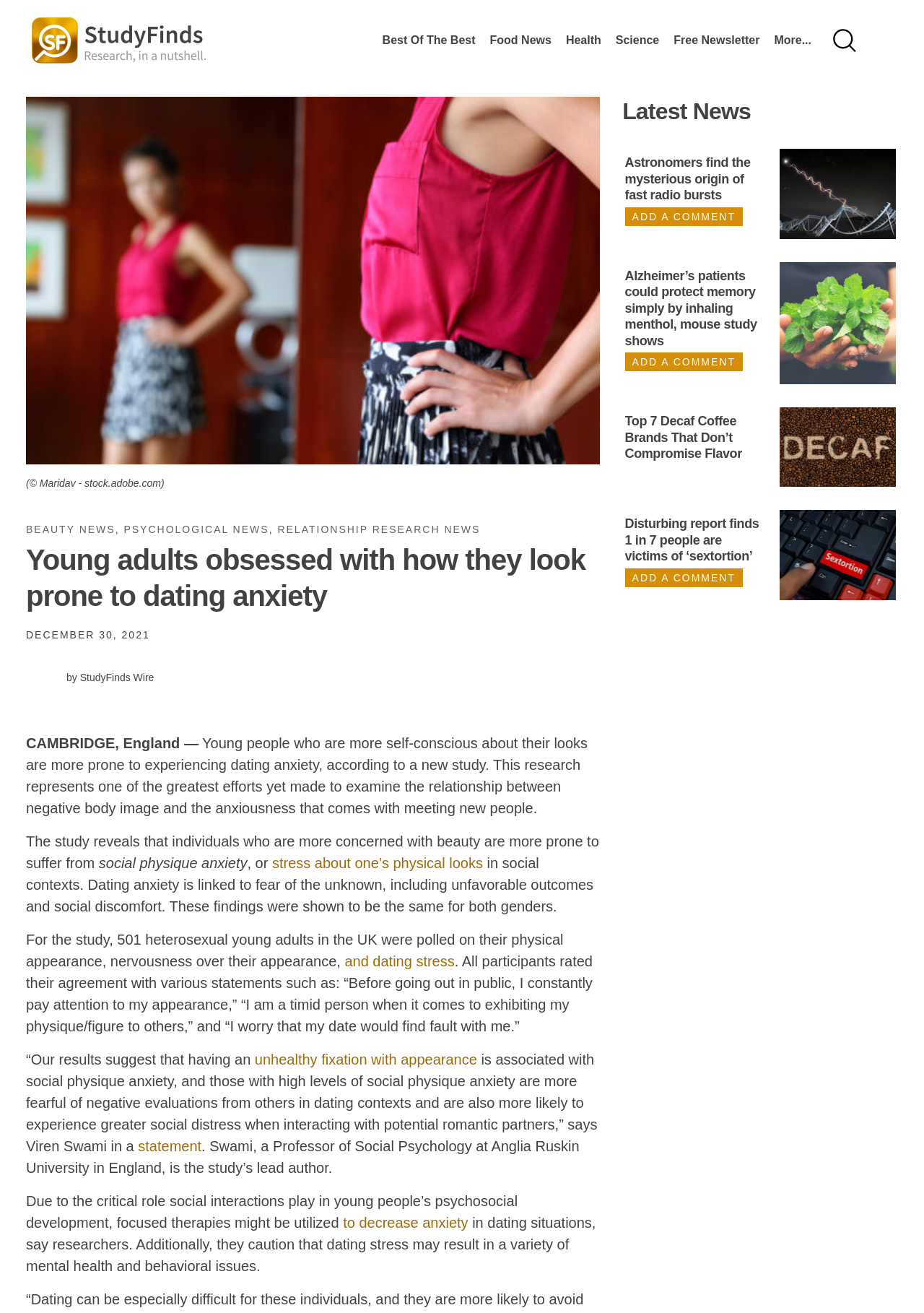Locate the bounding box coordinates of the element's region that should be clicked to carry out the following instruction: "Click on 'ADD A COMMENT'". The coordinates need to be four float numbers between 0 and 1, i.e., [left, top, right, bottom].

[0.676, 0.158, 0.804, 0.172]